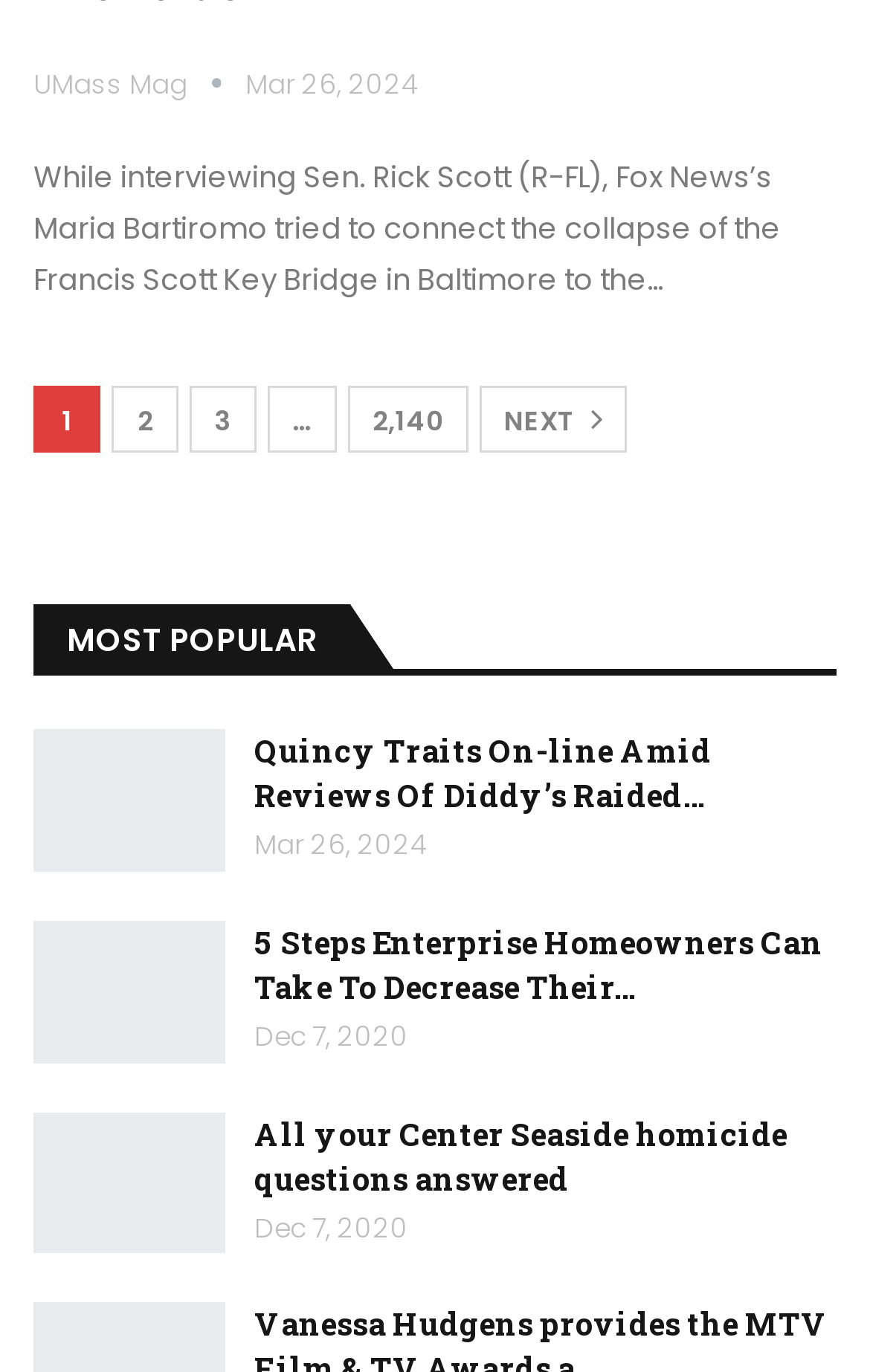Provide a brief response to the question below using one word or phrase:
How many pages of articles are there?

More than 1